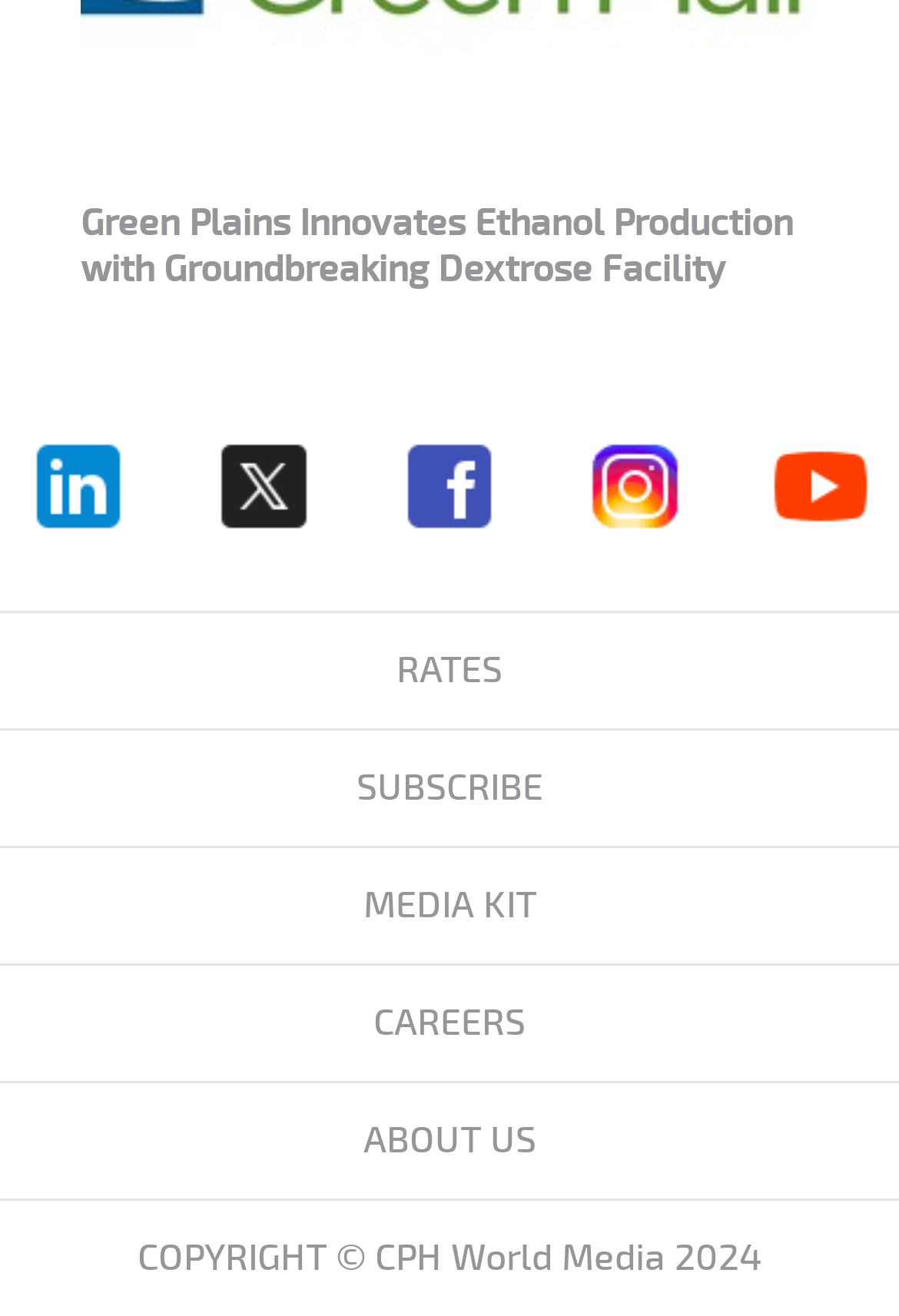What is the last link in the vertical menu? Examine the screenshot and reply using just one word or a brief phrase.

ABOUT US